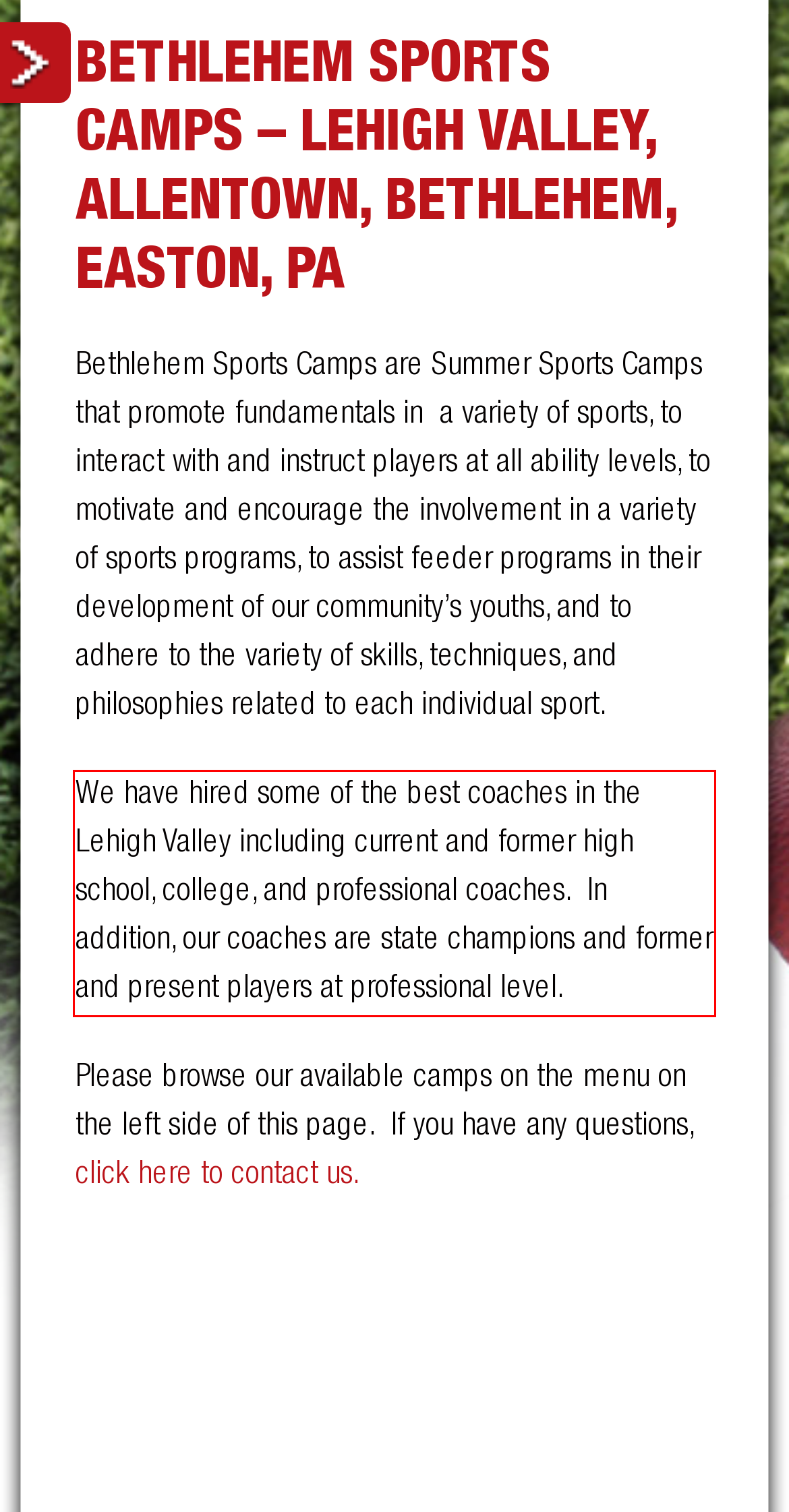The screenshot you have been given contains a UI element surrounded by a red rectangle. Use OCR to read and extract the text inside this red rectangle.

We have hired some of the best coaches in the Lehigh Valley including current and former high school, college, and professional coaches. In addition, our coaches are state champions and former and present players at professional level.